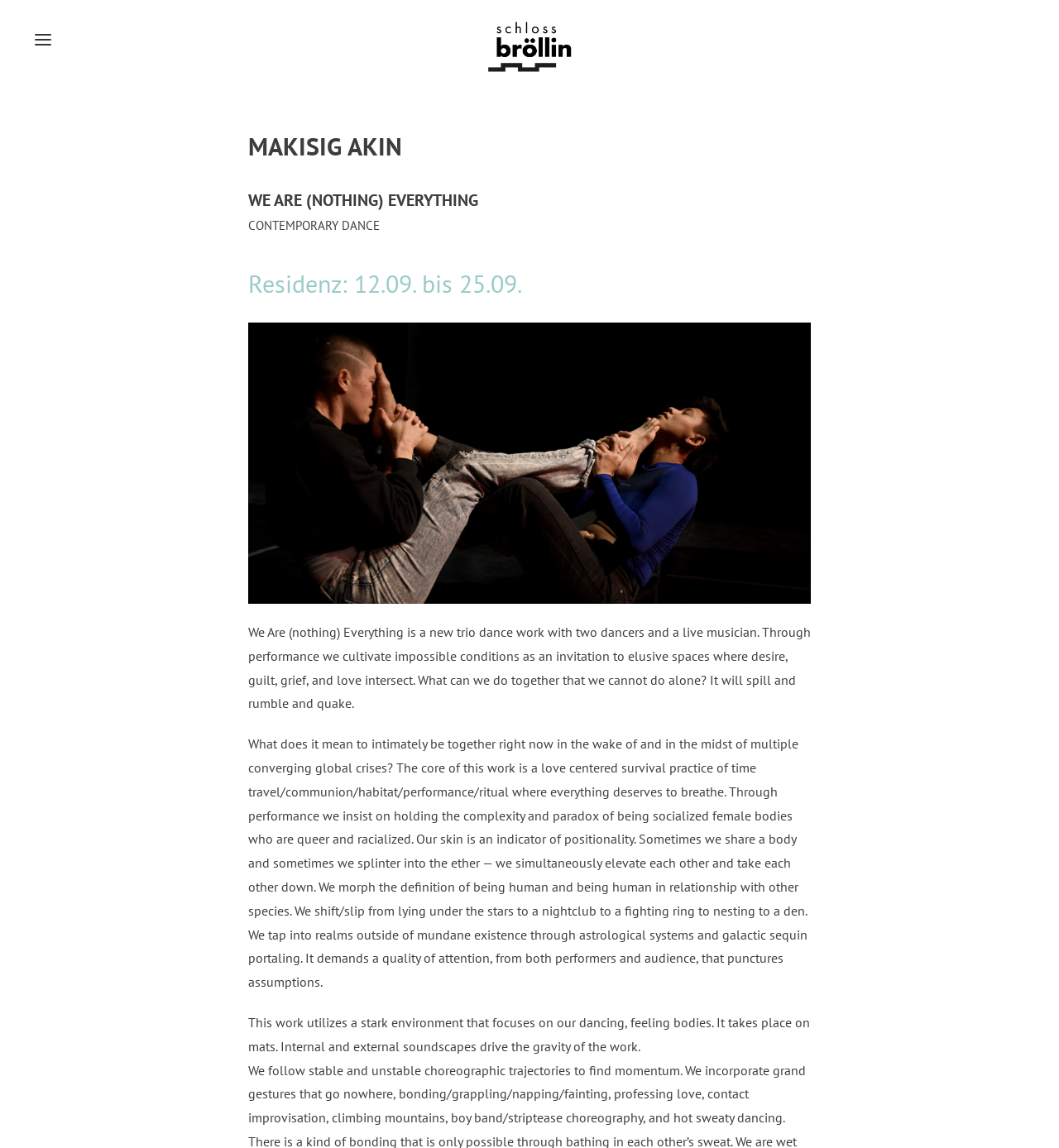Identify the bounding box for the described UI element: "alt="Schloss Bröllin"".

[0.458, 0.007, 0.542, 0.065]